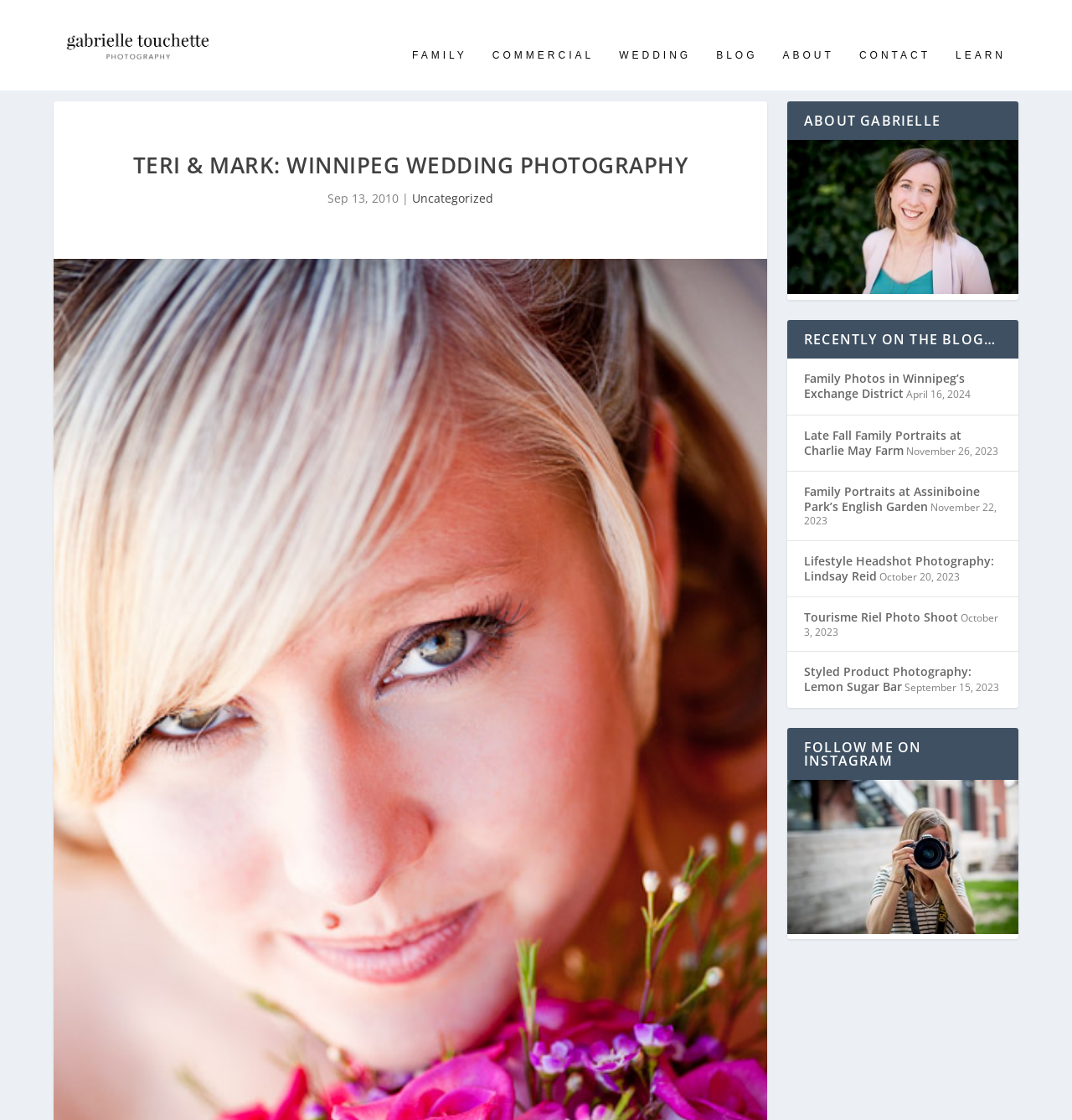Please find the bounding box coordinates (top-left x, top-left y, bottom-right x, bottom-right y) in the screenshot for the UI element described as follows: Tourisme Riel Photo Shoot

[0.75, 0.543, 0.894, 0.557]